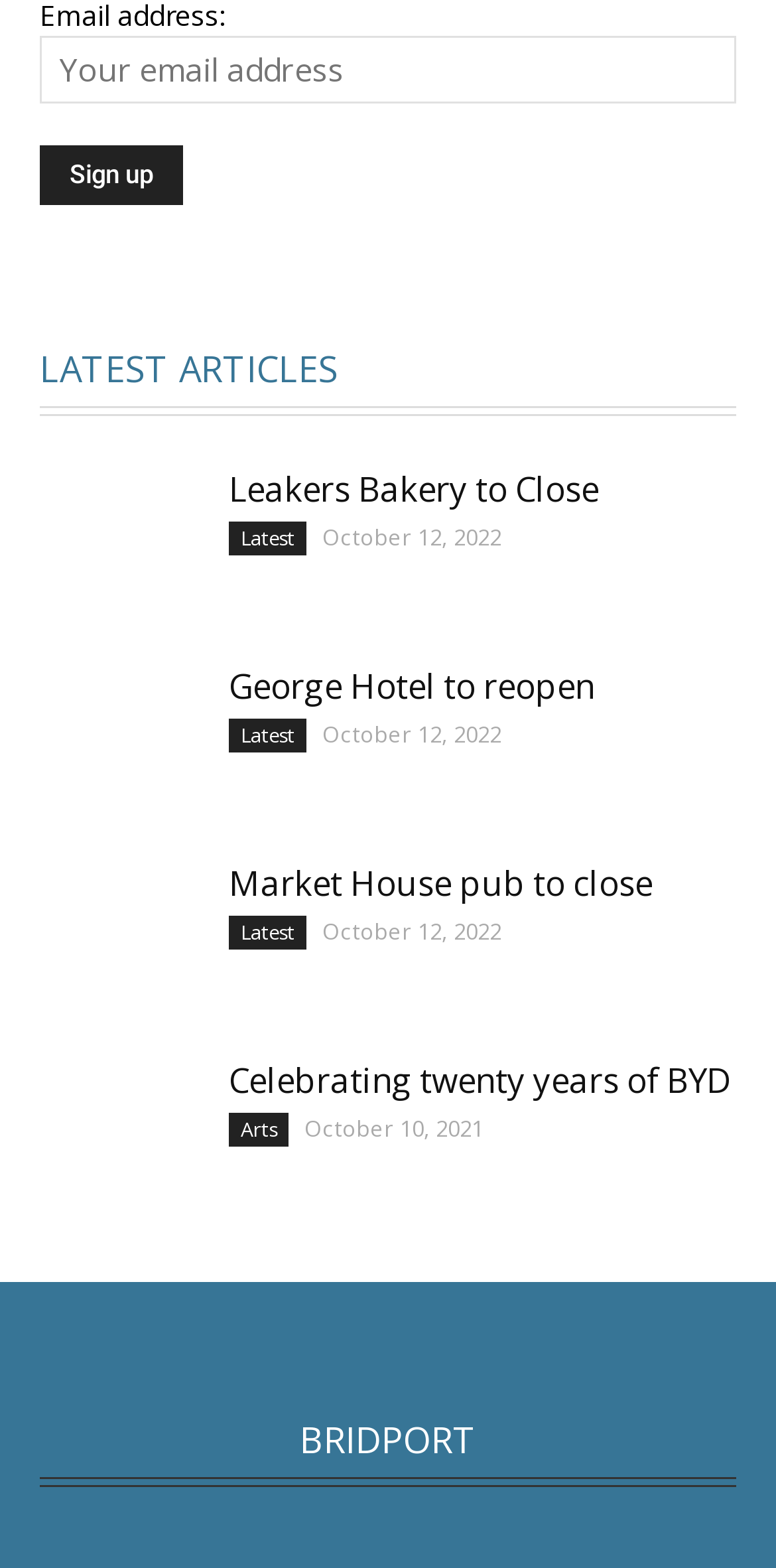Identify the bounding box of the UI element described as follows: "title="George Hotel to reopen"". Provide the coordinates as four float numbers in the range of 0 to 1 [left, top, right, bottom].

[0.051, 0.423, 0.256, 0.525]